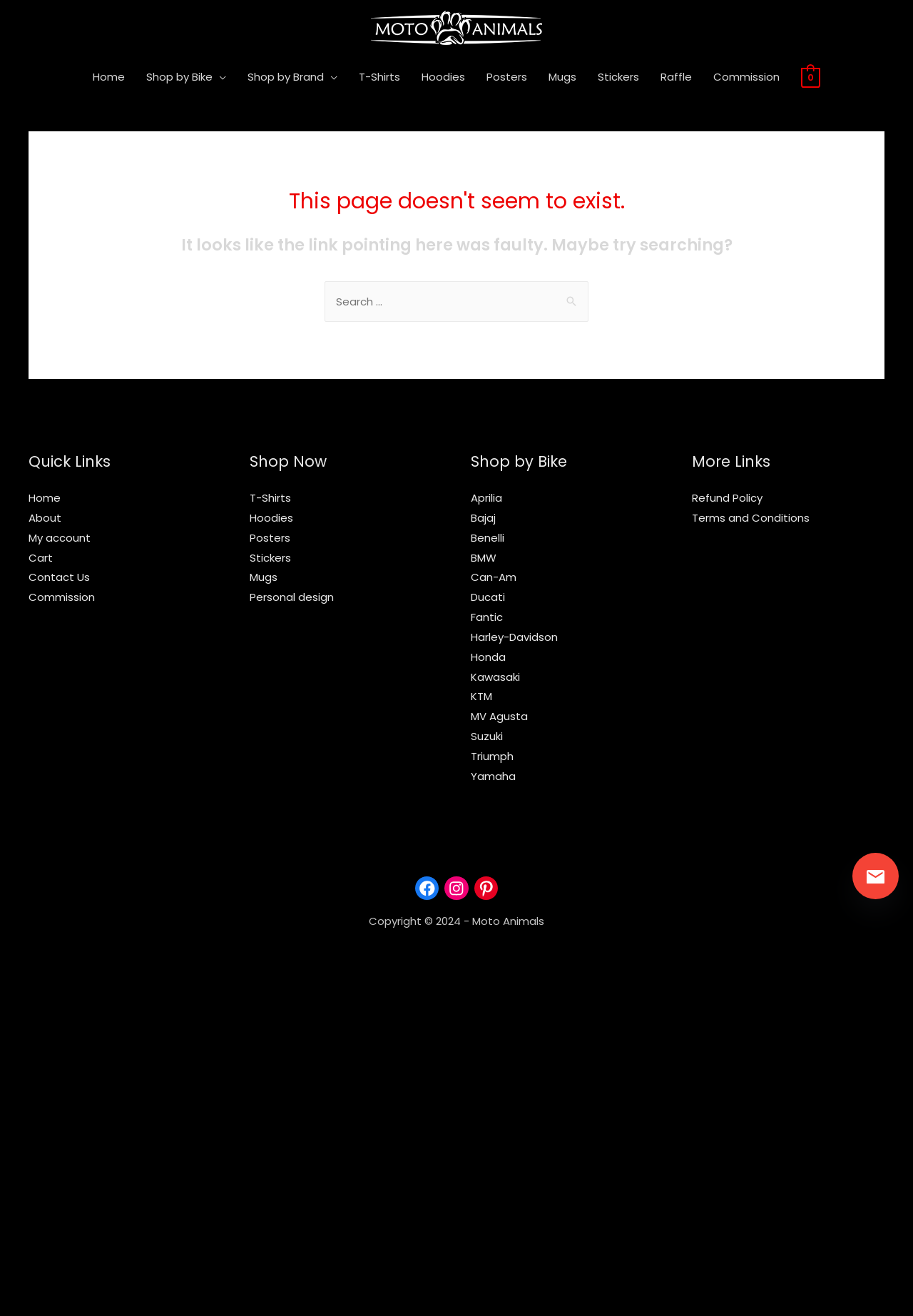Extract the bounding box coordinates for the UI element described as: "Shop by Brand".

[0.259, 0.042, 0.381, 0.075]